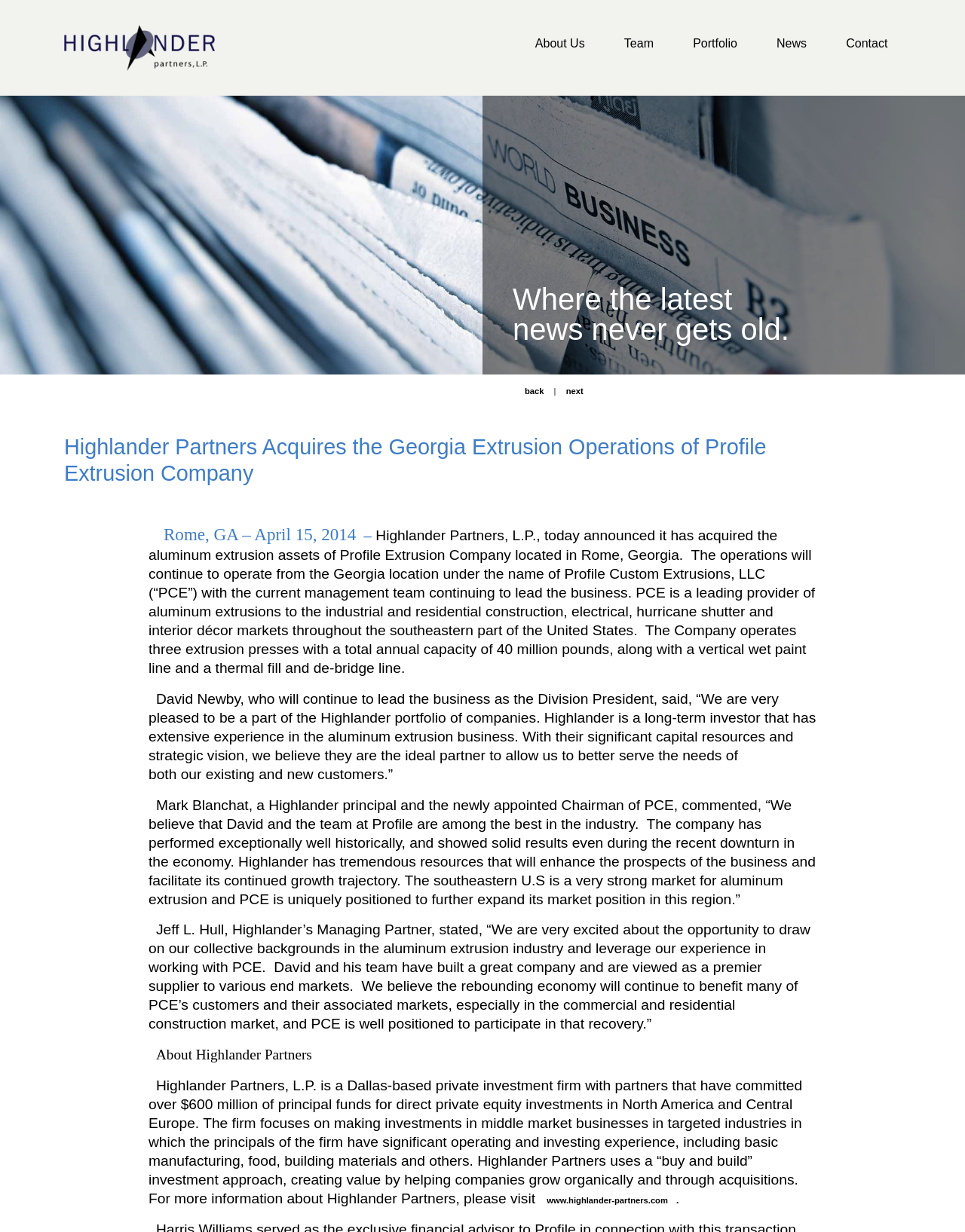Provide a thorough description of the webpage's content and layout.

The webpage is about Highlander Partners, a private investment firm, and its acquisition of the Georgia Extrusion Operations of Profile Extrusion Company. At the top left, there is a logo of Highlander Partners, which is an image linked to the company's website. Next to the logo, there is a link to the company's homepage.

The main navigation menu is located at the top right, consisting of five links: "About Us", "Team", "Portfolio", "News", and "Contact". These links are evenly spaced and aligned horizontally.

Below the navigation menu, there is a tagline that reads "Where the latest news never gets old." This is followed by a pagination section with links to "back" and "next" pages, separated by a vertical bar.

The main content of the webpage is an article about the acquisition, which is divided into several paragraphs. The article title, "Highlander Partners Acquires the Georgia Extrusion Operations of Profile Extrusion Company", is a heading that spans almost the entire width of the page.

The article begins with a dateline, "Rome, GA – April 15, 2014", followed by a brief introduction to the acquisition. The rest of the article consists of quotes from David Newby, Mark Blanchat, and Jeff L. Hull, discussing the acquisition and the future prospects of the company.

At the bottom of the page, there is a section about Highlander Partners, which includes a brief description of the company and its investment approach. This section also includes a link to the company's website.